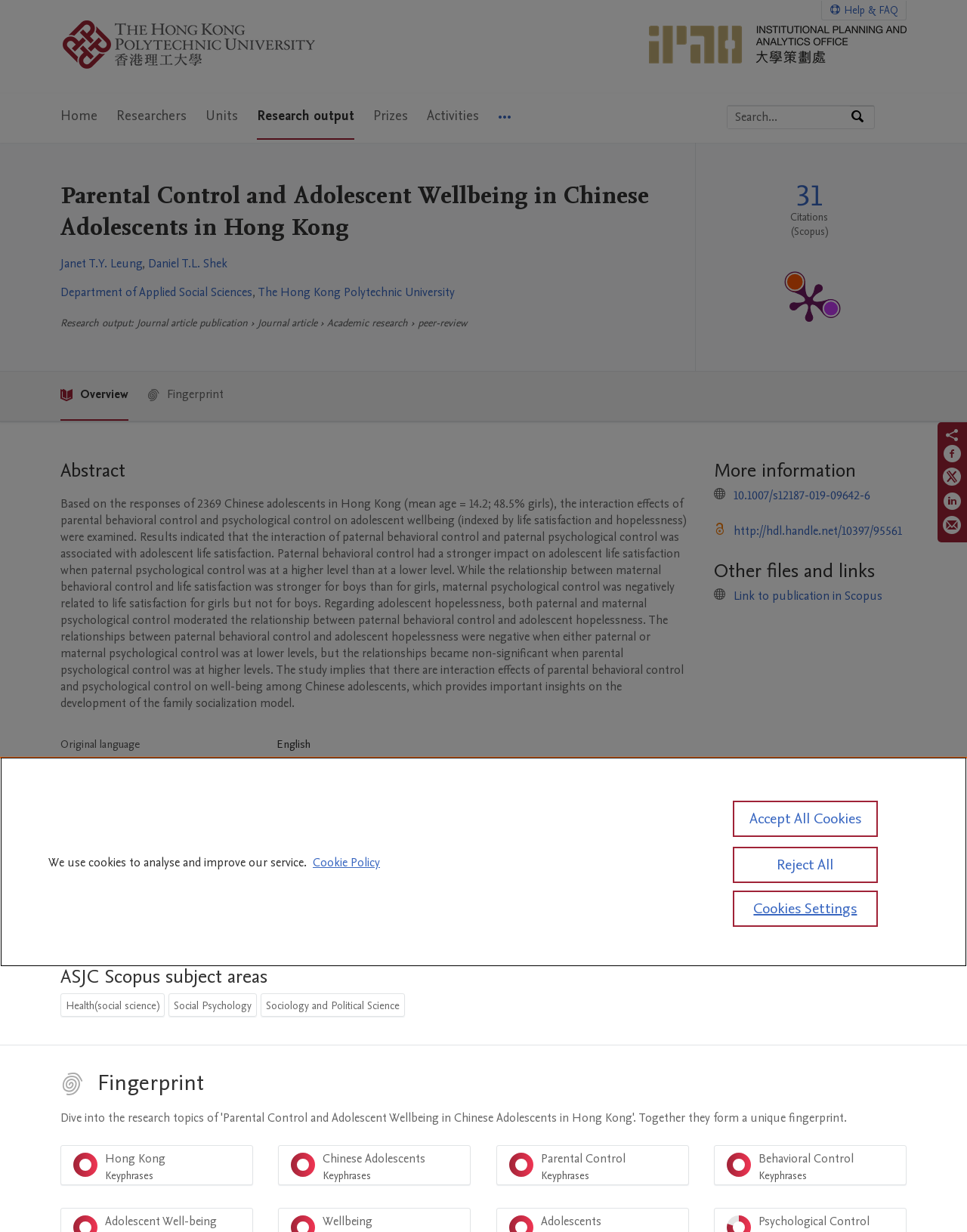Determine the bounding box coordinates for the region that must be clicked to execute the following instruction: "Search by expertise, name or affiliation".

[0.752, 0.086, 0.879, 0.104]